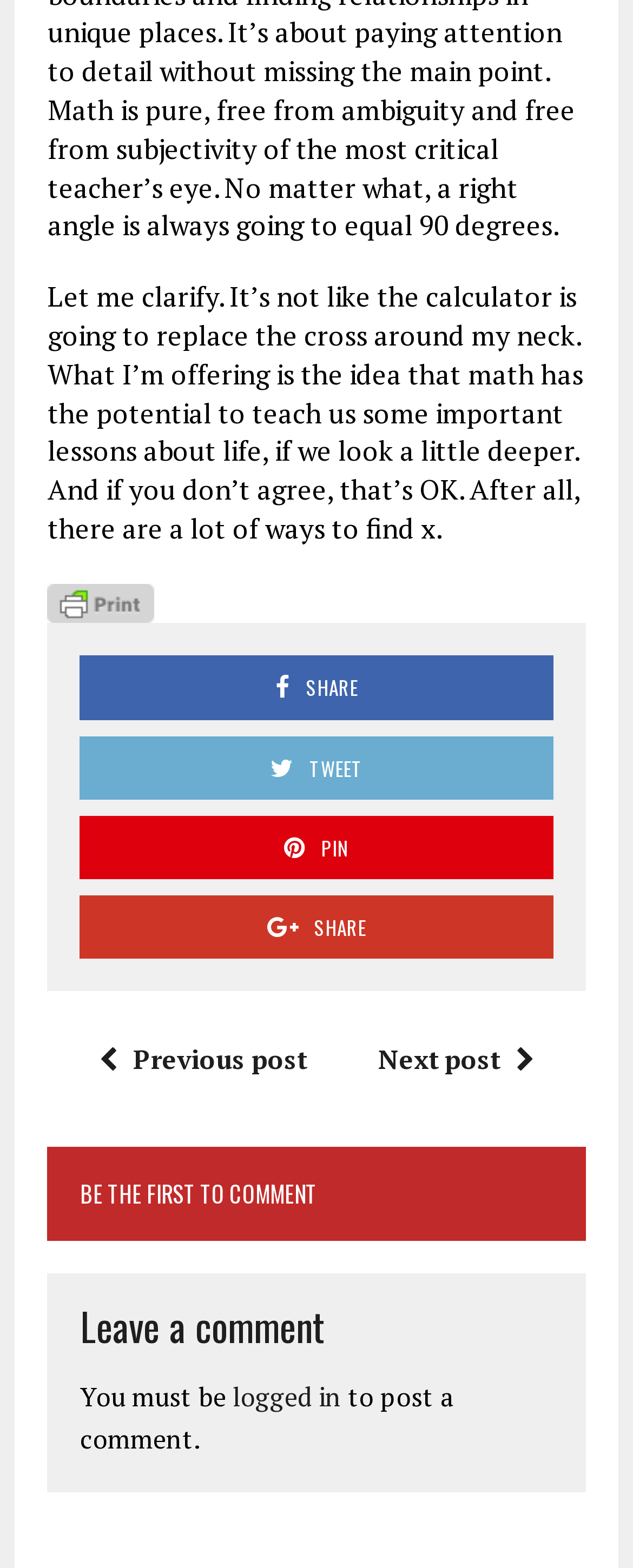Can you provide the bounding box coordinates for the element that should be clicked to implement the instruction: "Go to the next post"?

[0.597, 0.664, 0.869, 0.687]